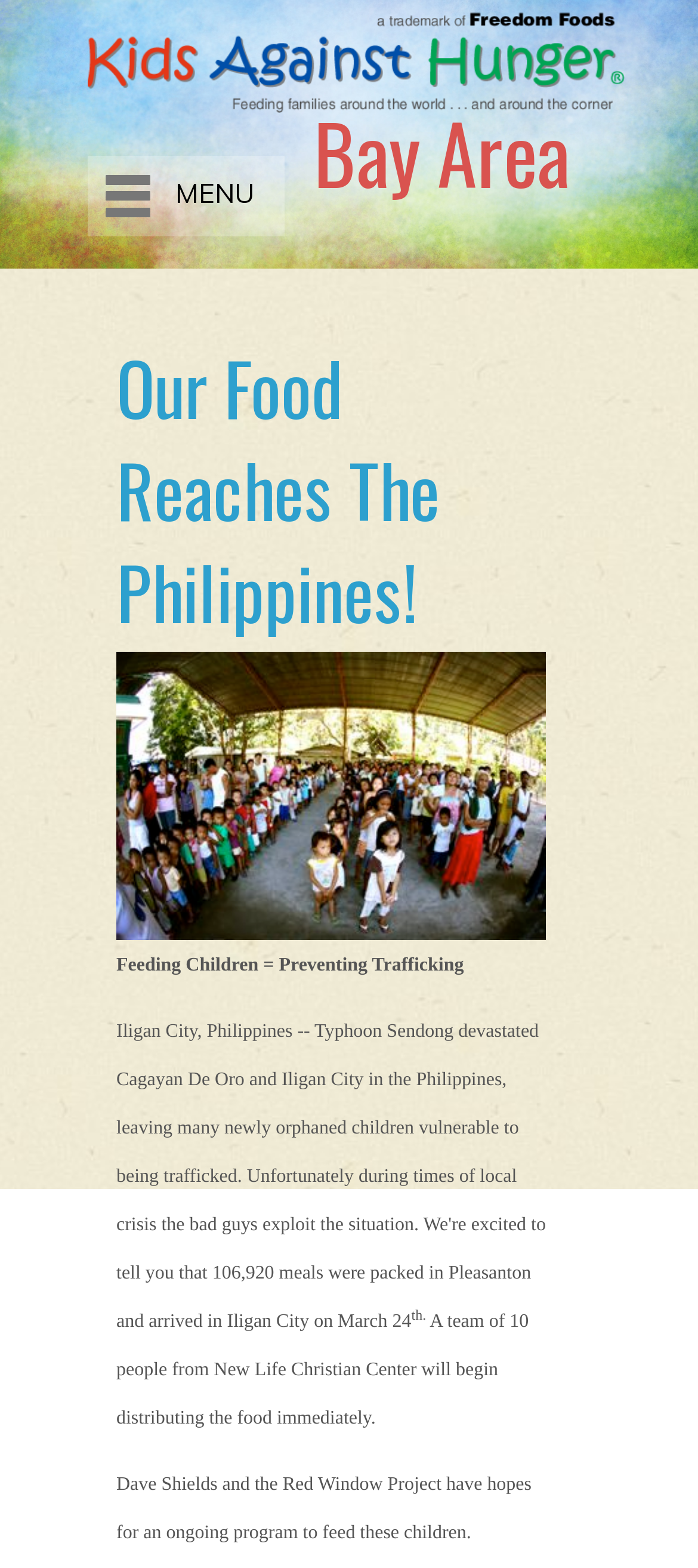Give a concise answer of one word or phrase to the question: 
What is the name of the image shown on the webpage?

IMG_3818_1